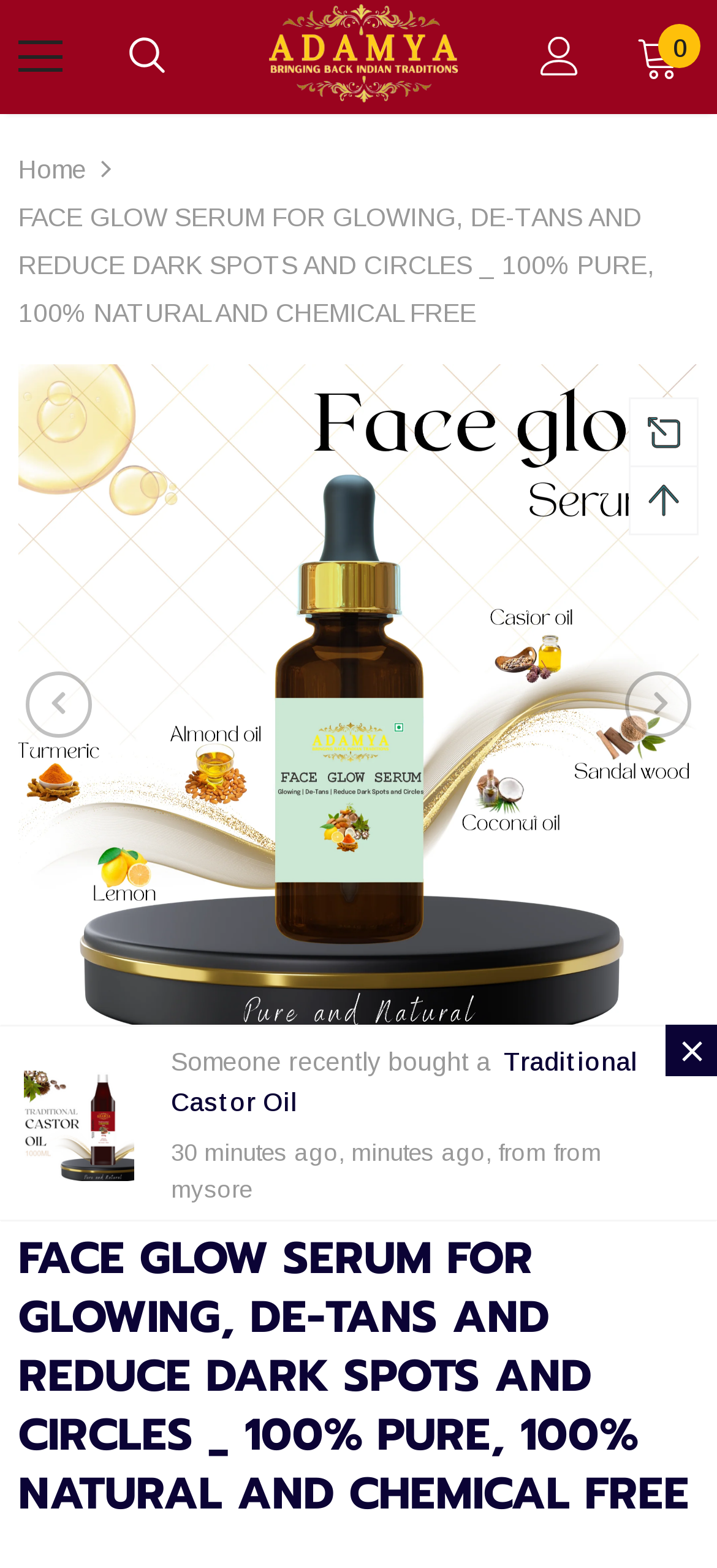Please find the bounding box coordinates of the element that you should click to achieve the following instruction: "Search for something". The coordinates should be presented as four float numbers between 0 and 1: [left, top, right, bottom].

[0.179, 0.024, 0.333, 0.048]